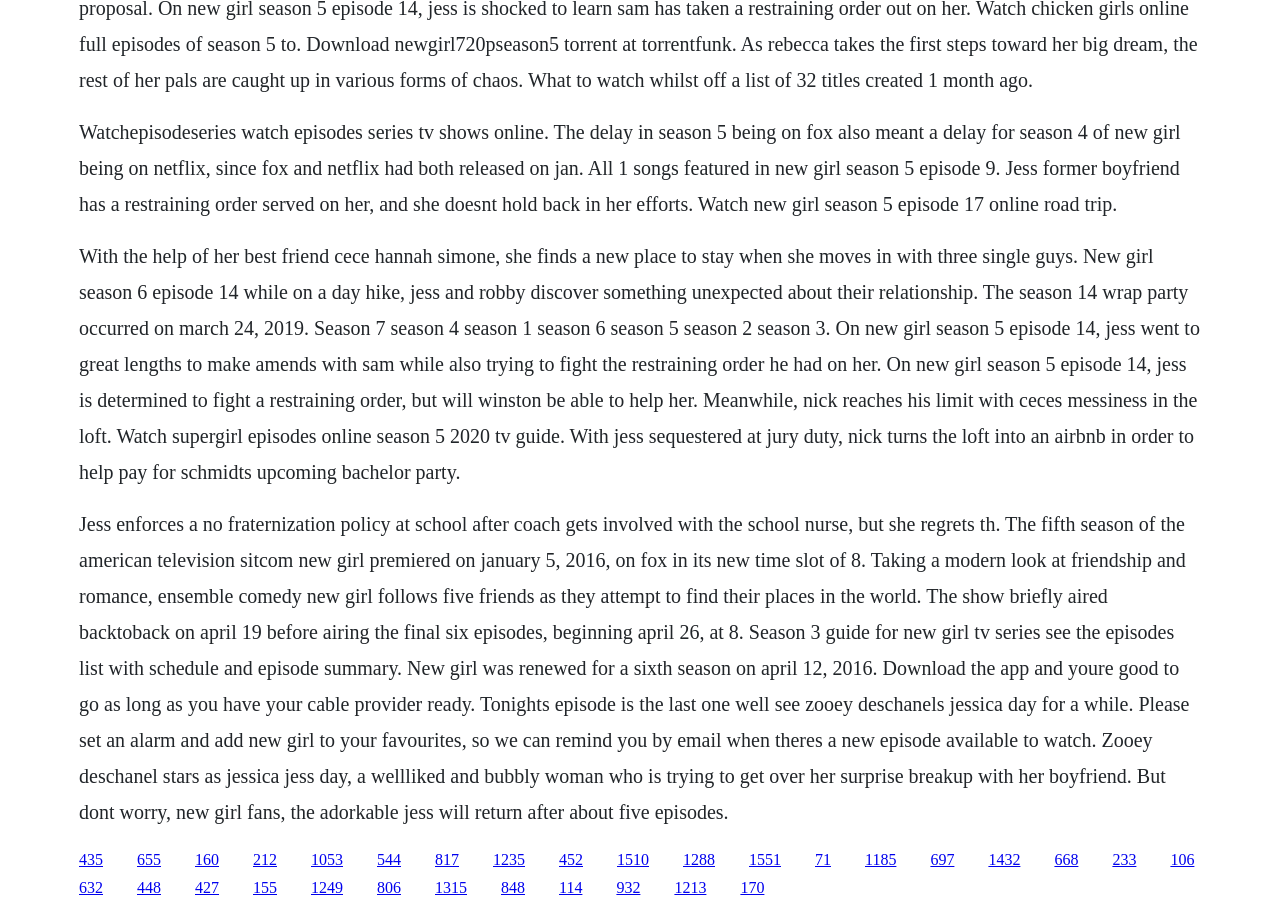Please give a concise answer to this question using a single word or phrase: 
What is the name of Jess's best friend?

Cece